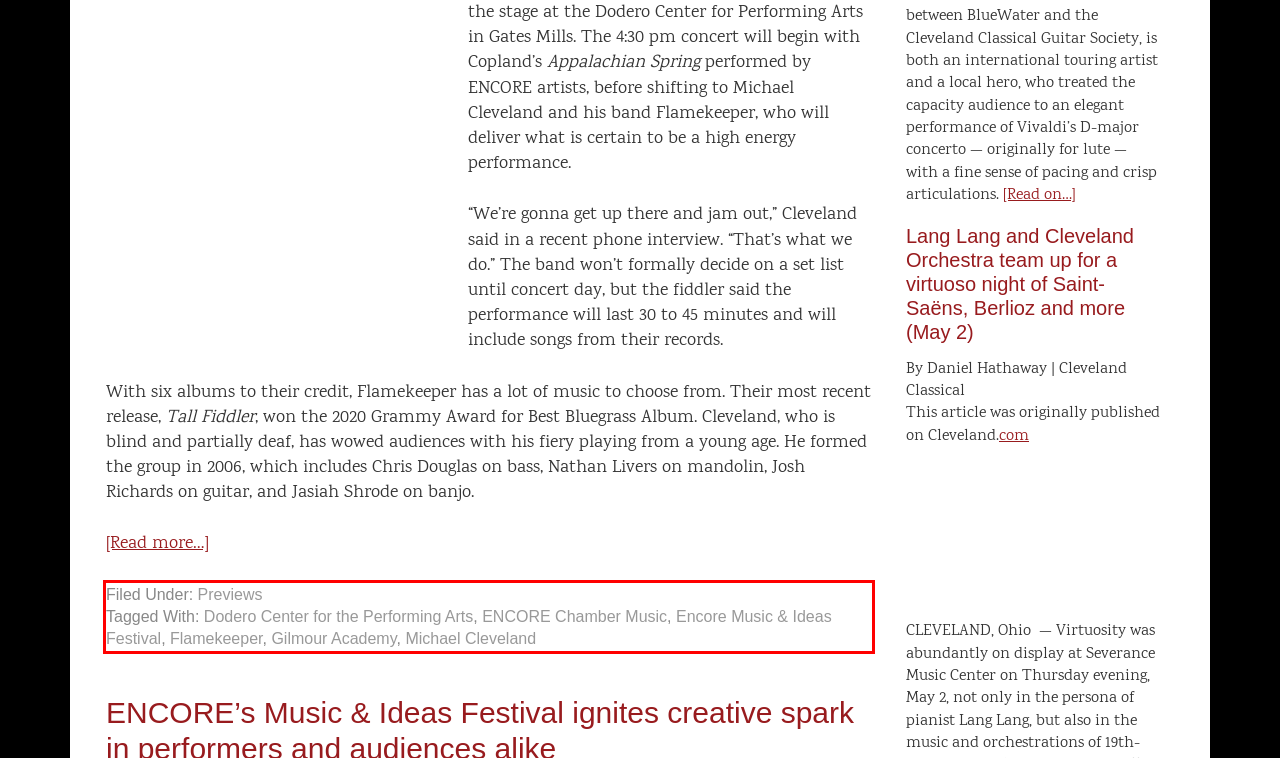Inspect the webpage screenshot that has a red bounding box and use OCR technology to read and display the text inside the red bounding box.

Filed Under: Previews Tagged With: Dodero Center for the Performing Arts, ENCORE Chamber Music, Encore Music & Ideas Festival, Flamekeeper, Gilmour Academy, Michael Cleveland